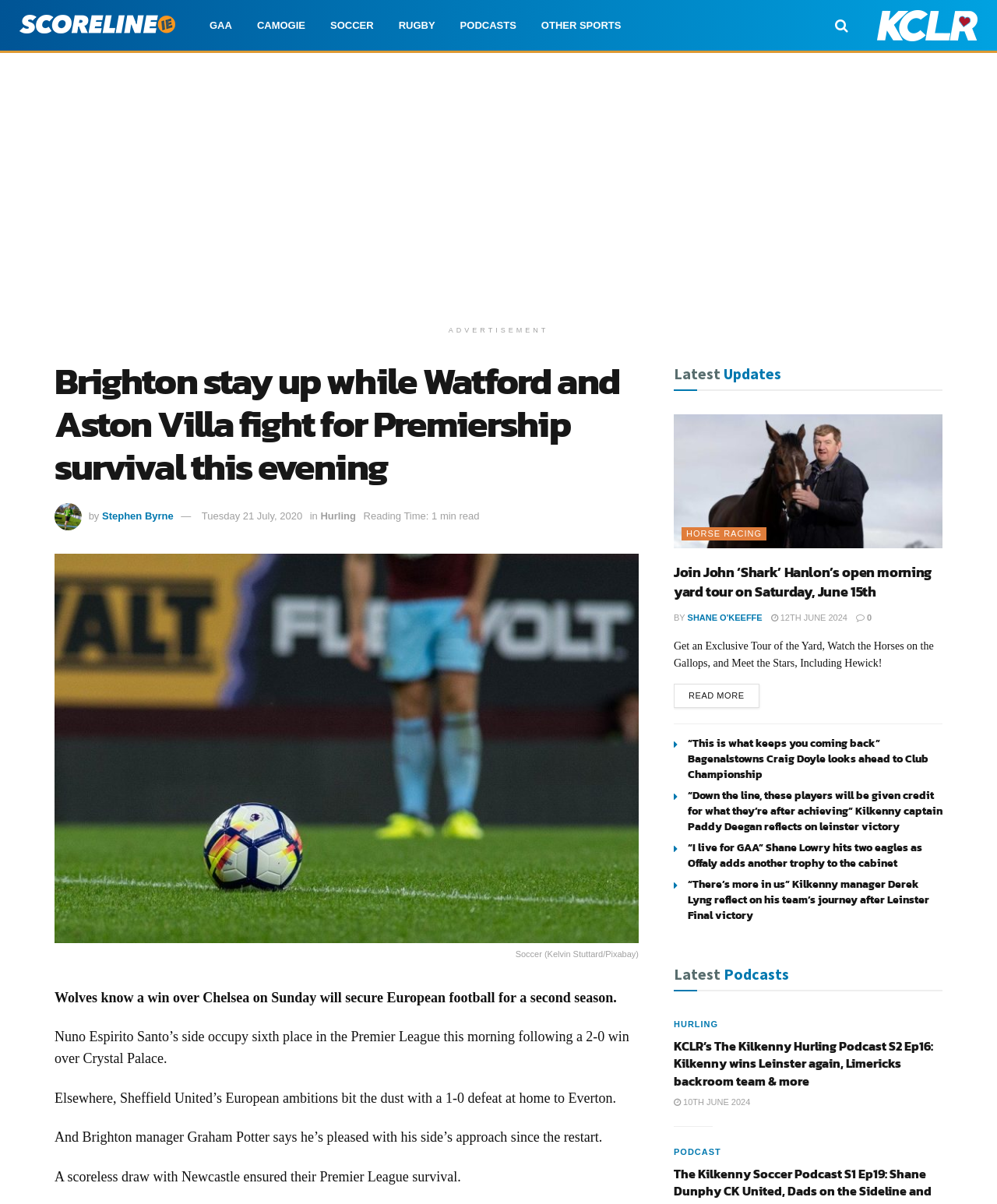Please determine the bounding box coordinates of the section I need to click to accomplish this instruction: "View the latest updates".

[0.676, 0.299, 0.784, 0.322]